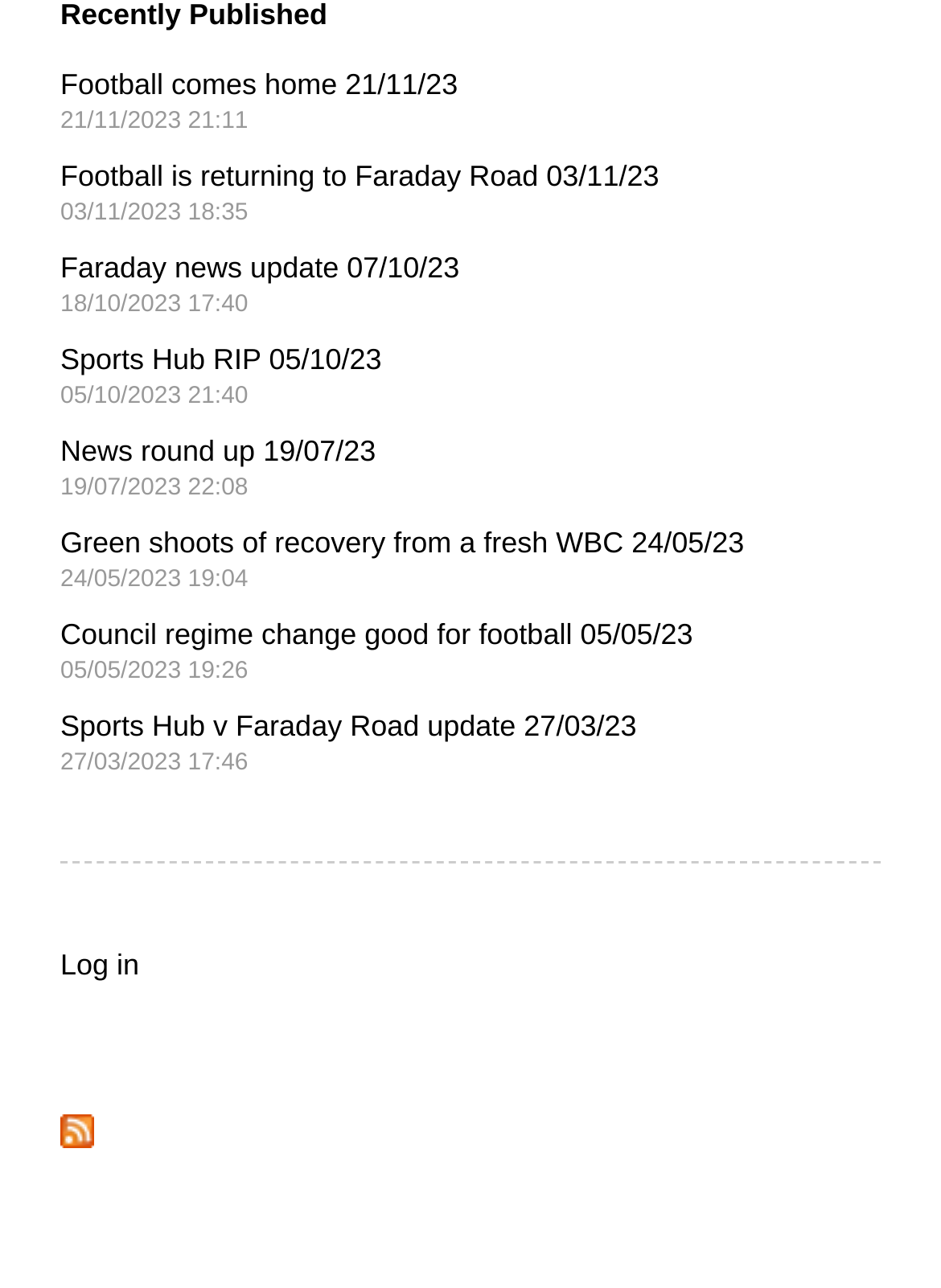Find the coordinates for the bounding box of the element with this description: "Terms and conditions".

None